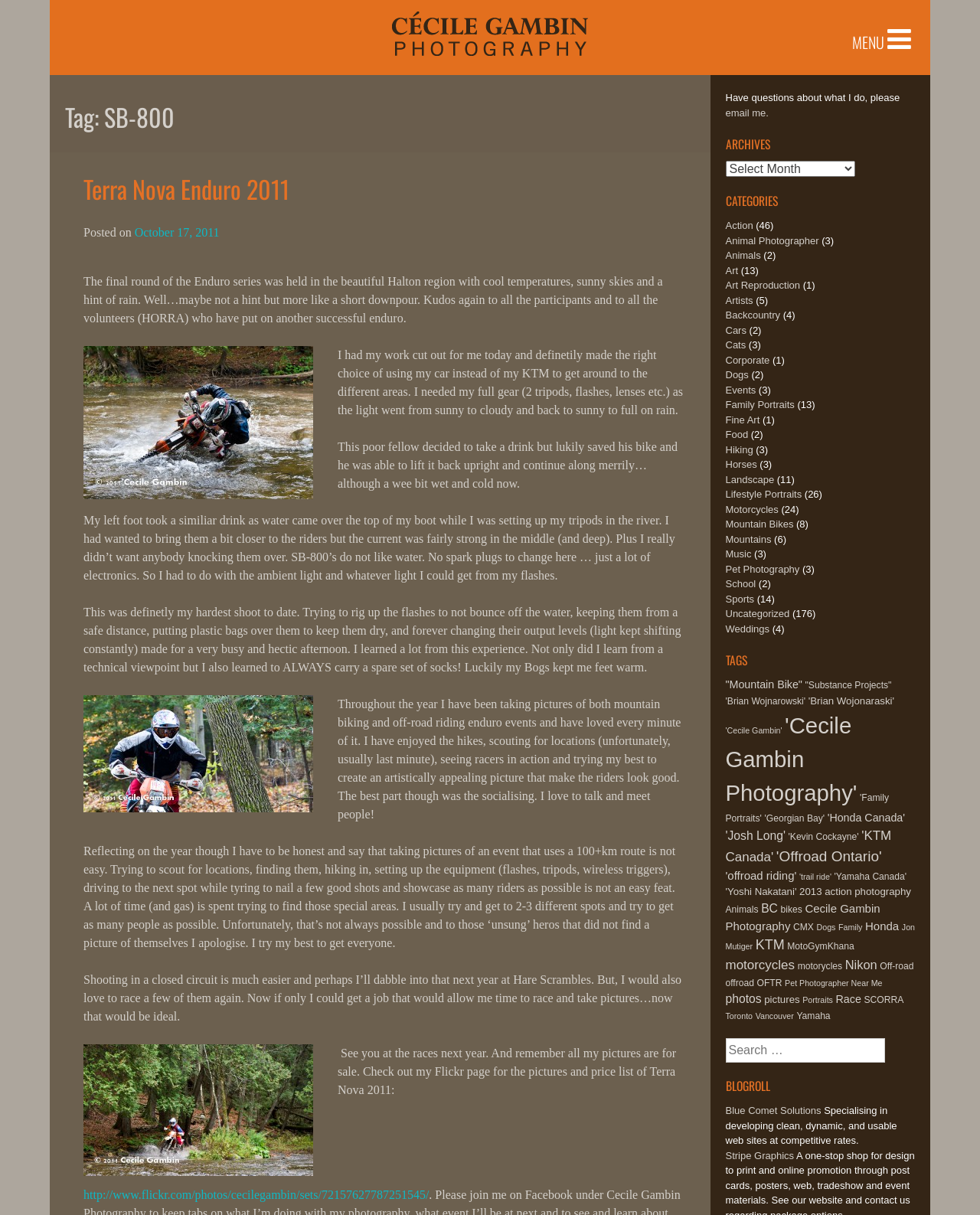What is the author's concern when taking pictures of events?
Answer with a single word or phrase by referring to the visual content.

Getting everyone in the picture